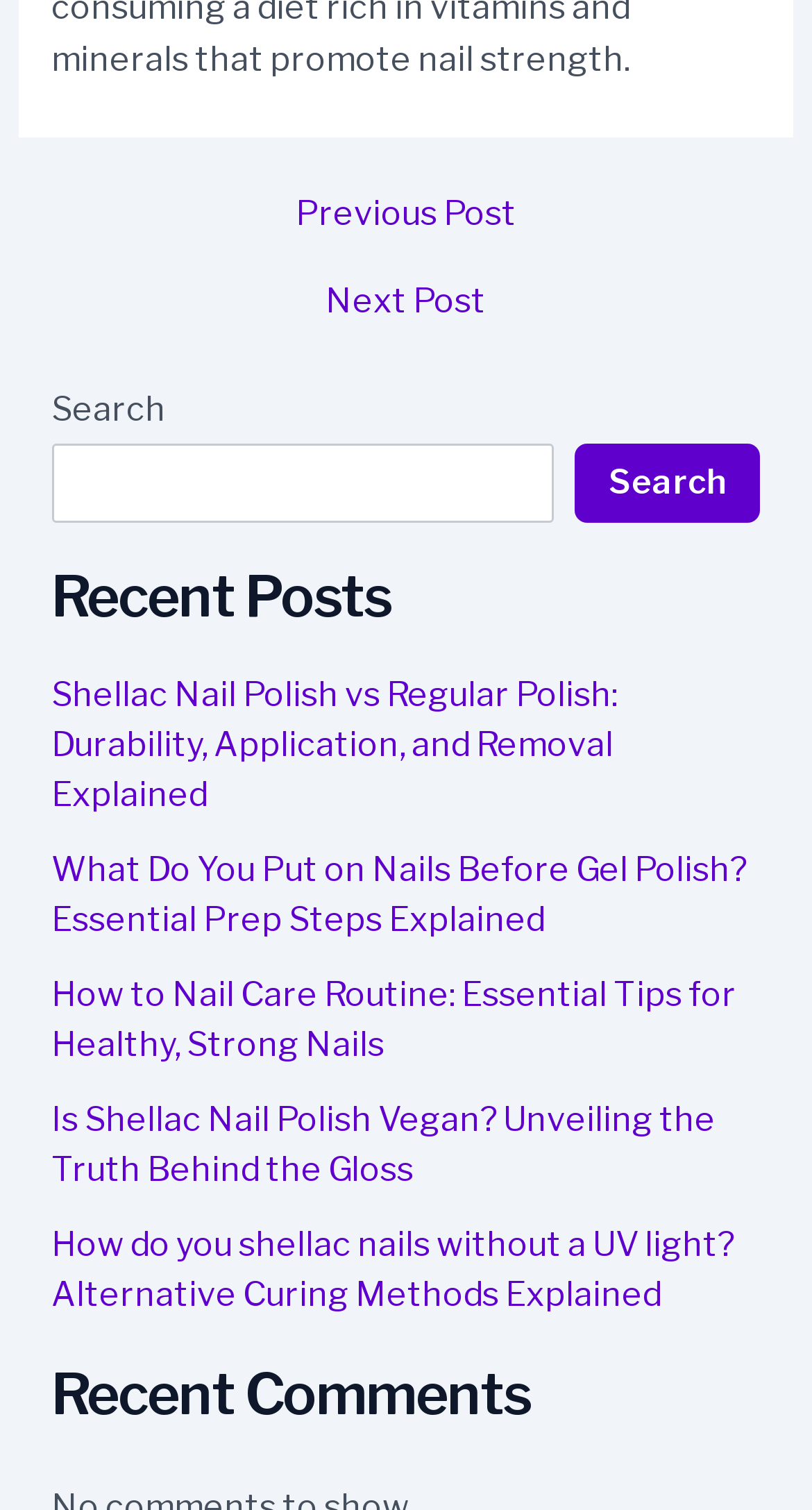Using the details in the image, give a detailed response to the question below:
What type of content is featured on this webpage?

The webpage has multiple links with titles related to nail care and polish, such as 'Shellac Nail Polish vs Regular Polish' and 'How to Nail Care Routine'. This suggests that the webpage is focused on providing information and resources related to nail care and polish.